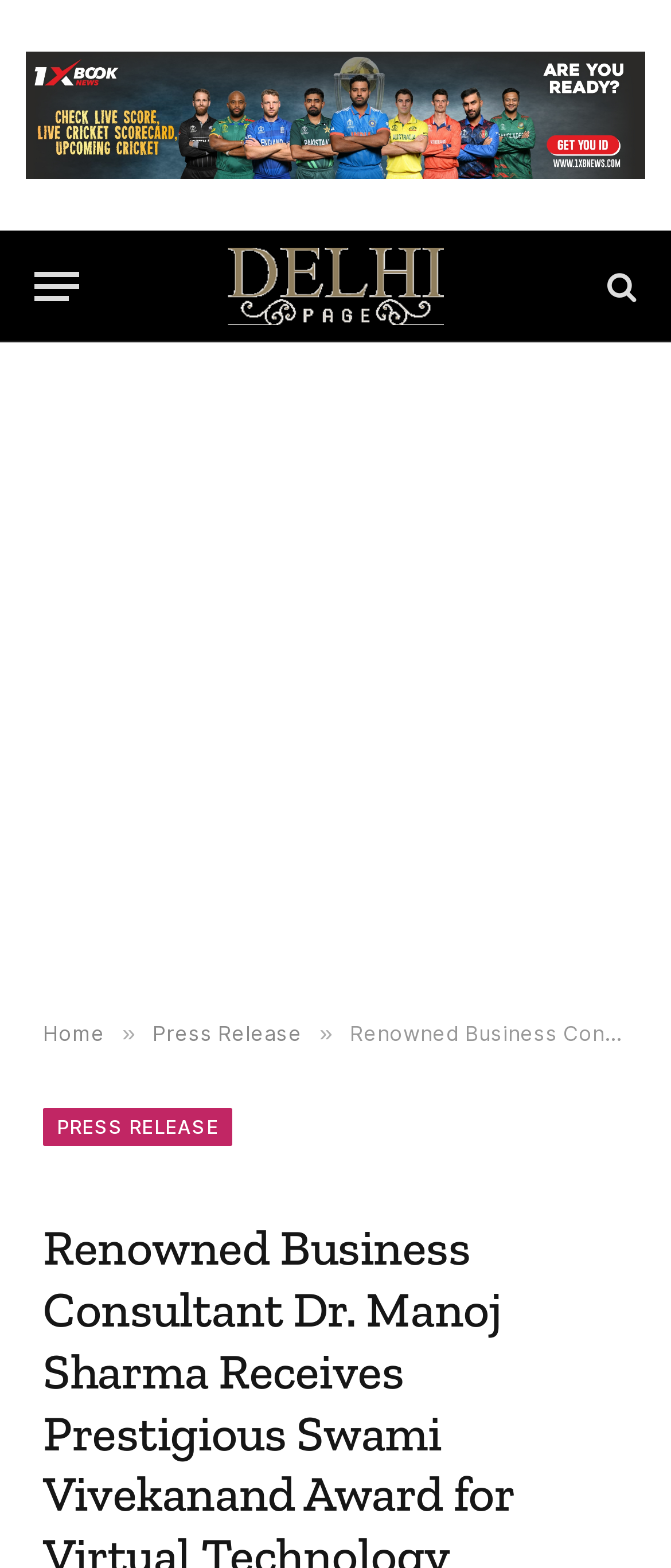Answer the question with a brief word or phrase:
What is the text on the button at the top left corner?

Menu